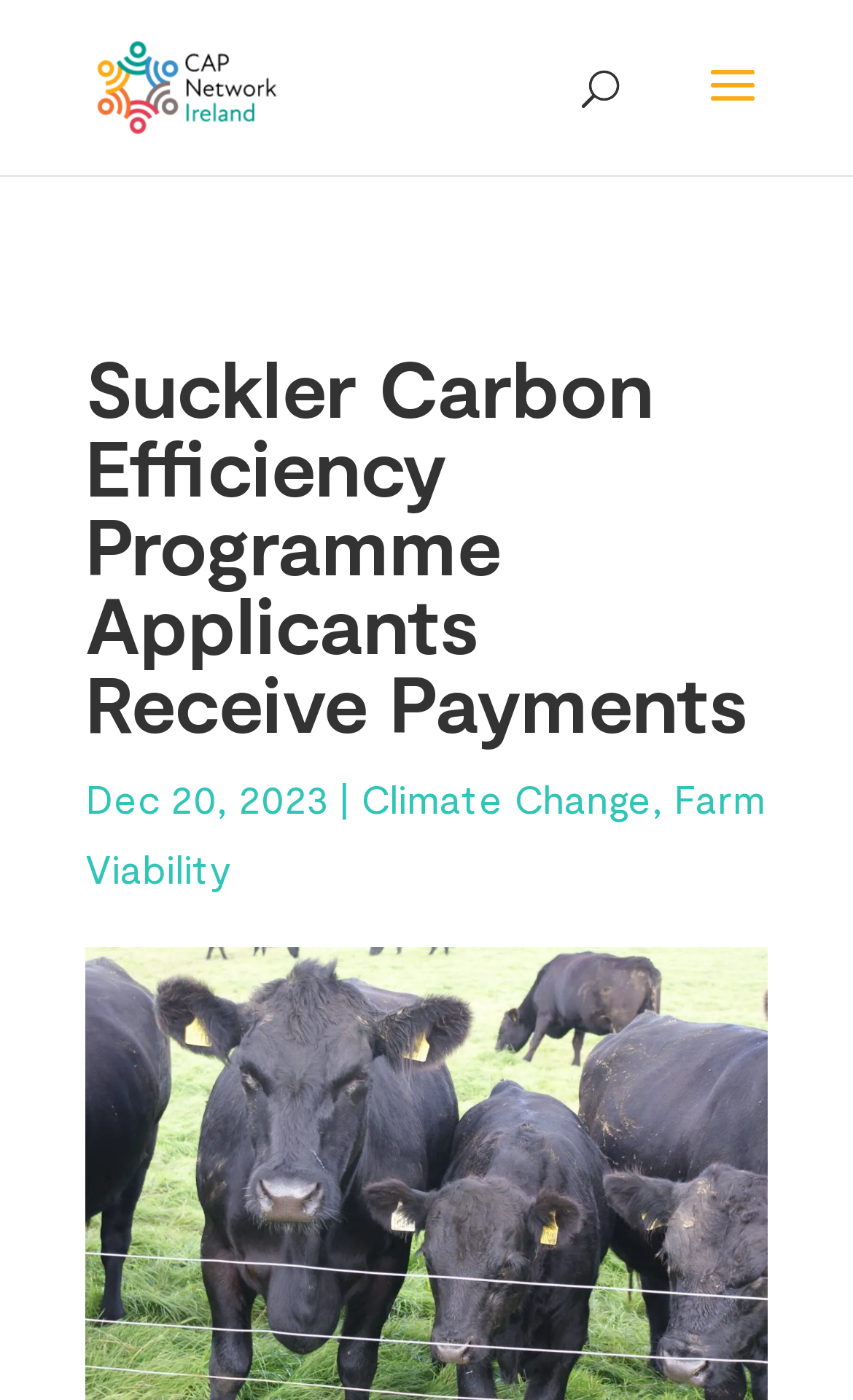How many links are there in the webpage? Observe the screenshot and provide a one-word or short phrase answer.

4